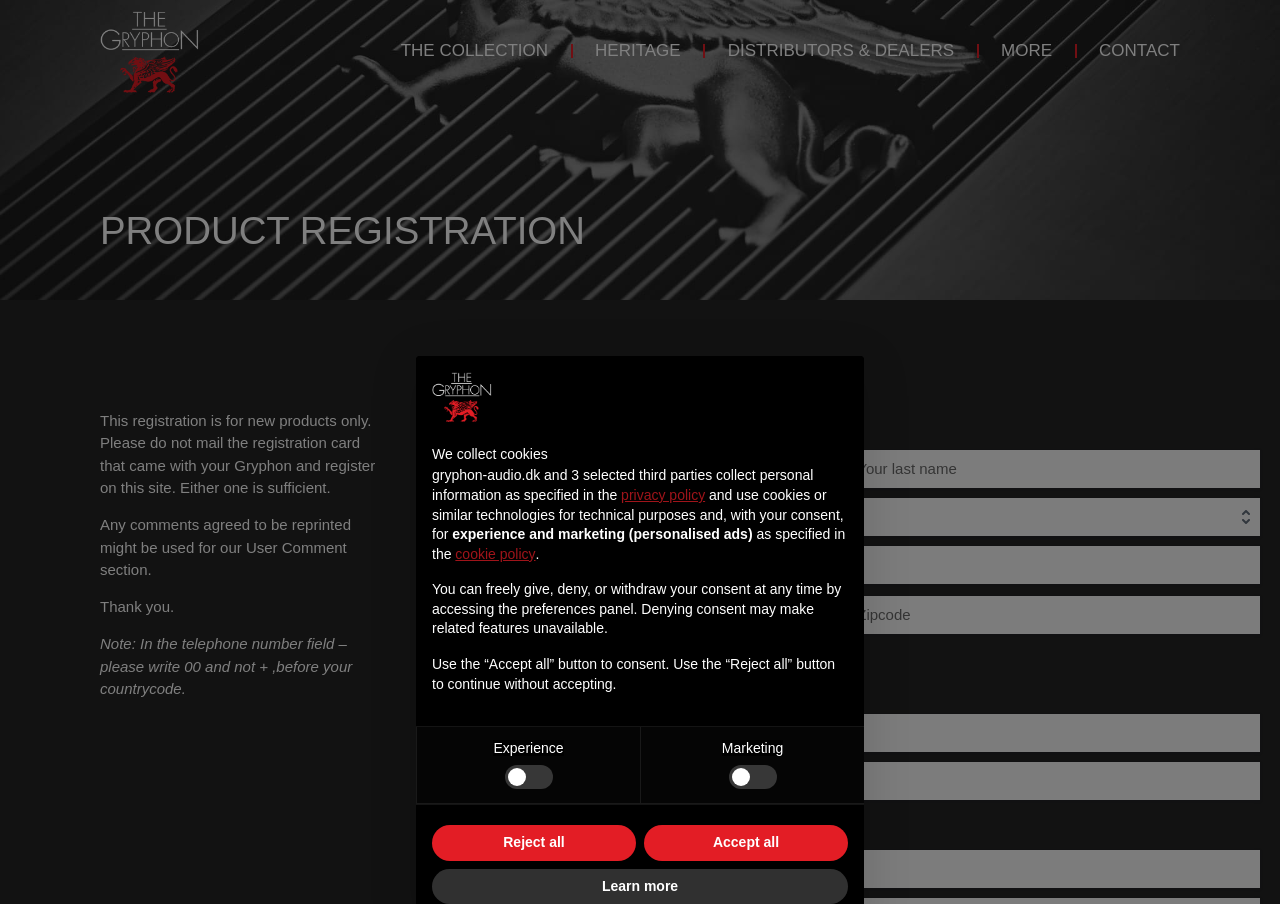Provide the bounding box coordinates for the UI element that is described by this text: "parent_node: Marketing name="Marketing" value="false"". The coordinates should be in the form of four float numbers between 0 and 1: [left, top, right, bottom].

[0.569, 0.847, 0.607, 0.873]